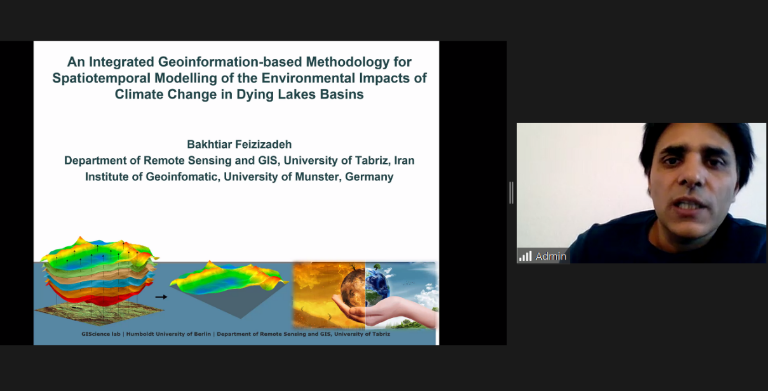Elaborate on the various elements present in the image.

In this image, Dr. Bakhtiar Feizizadeh is captured while delivering a presentation titled "An Integrated Geoinformation-based Methodology for Spatiotemporal Modelling of the Environmental Impacts of Climate Change in Dying Lakes Basins." He is associated with the Institute of Geoinformatics at the University of Münster, Germany, and has previously worked at the University of Tabriz in Iran.

The slide he is presenting outlines the key aspects of his research, which focuses on the environmental impacts of climate change, particularly on lake ecosystems. Visuals on the slide show a combination of three-dimensional geographic modeling and imagery related to his research.

Dr. Feizizadeh discusses various methodologies, including integrated fuzzy object-based image analysis and deep learning approaches, while comparing the efficiency of machine learning techniques for land use/cover mapping through platforms like Google Earth Engine. His research emphasizes the significant role of these technologies in understanding and managing the impacts of climate change on vulnerable ecosystems such as lakes.